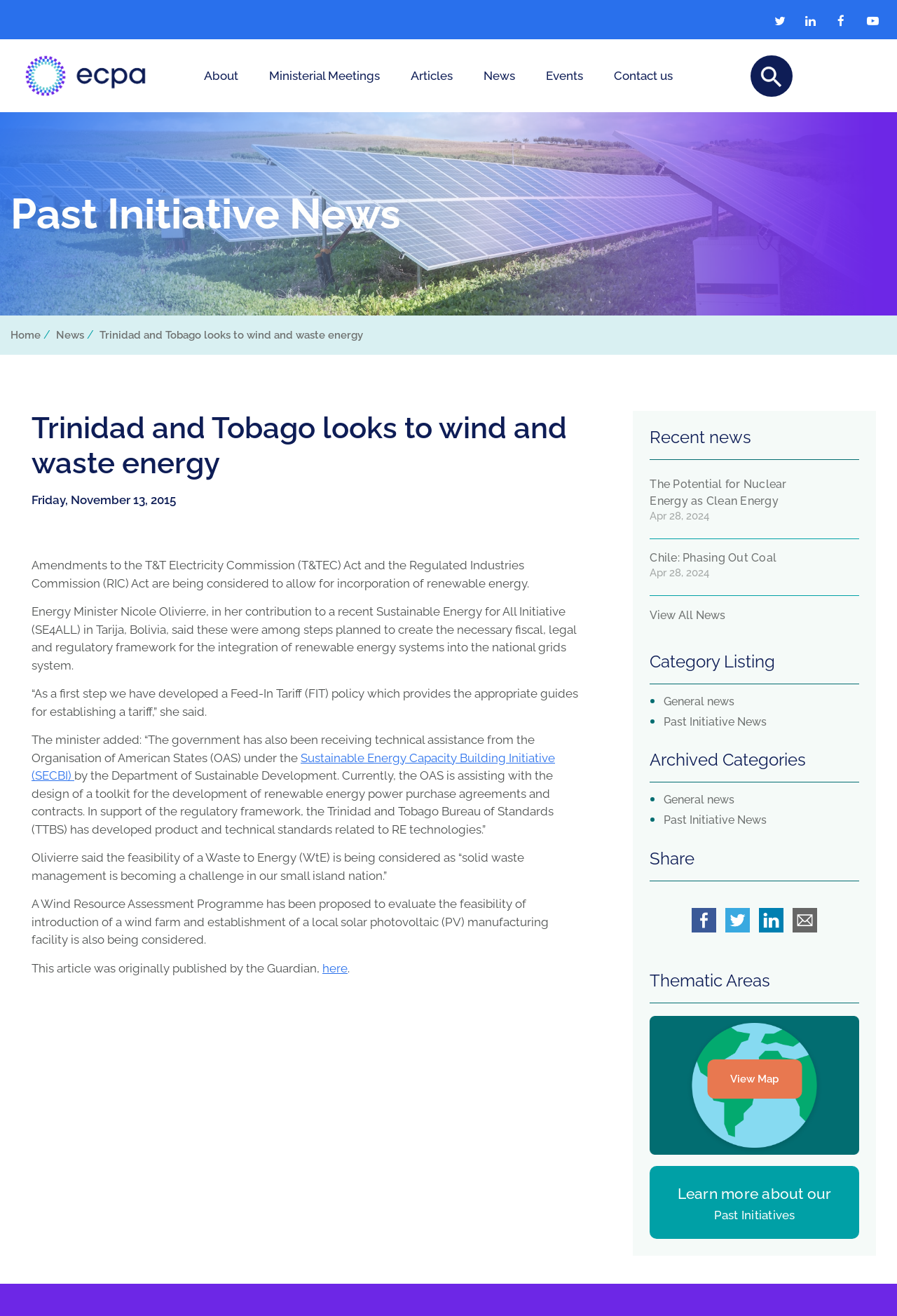What is the name of the initiative mentioned in the article?
Please give a detailed and thorough answer to the question, covering all relevant points.

The answer can be found in the text 'Energy Minister Nicole Olivierre, in her contribution to a recent Sustainable Energy for All Initiative (SE4ALL) in Tarija, Bolivia, said these were among steps planned to create the necessary fiscal, legal and regulatory framework for the integration of renewable energy systems into the national grids system.' where the name of the initiative is mentioned.